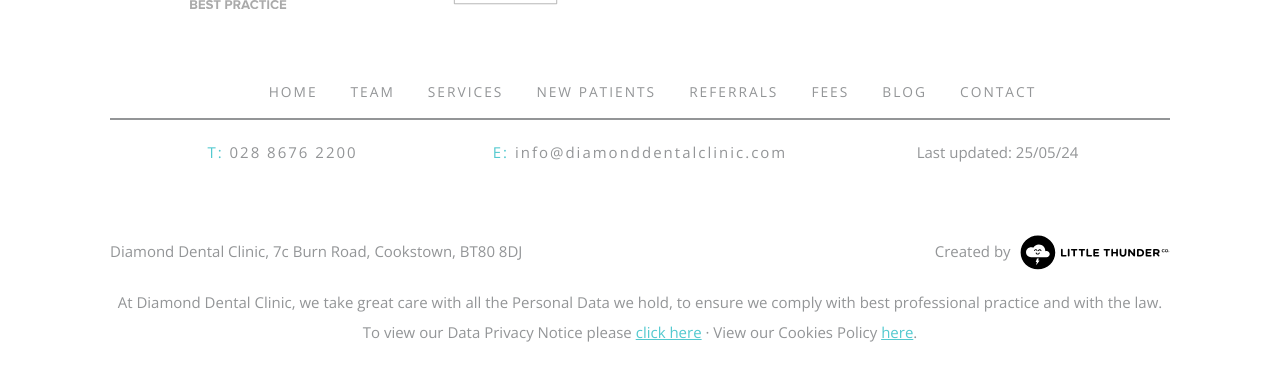Find the bounding box coordinates of the element to click in order to complete this instruction: "view services". The bounding box coordinates must be four float numbers between 0 and 1, denoted as [left, top, right, bottom].

[0.323, 0.182, 0.404, 0.311]